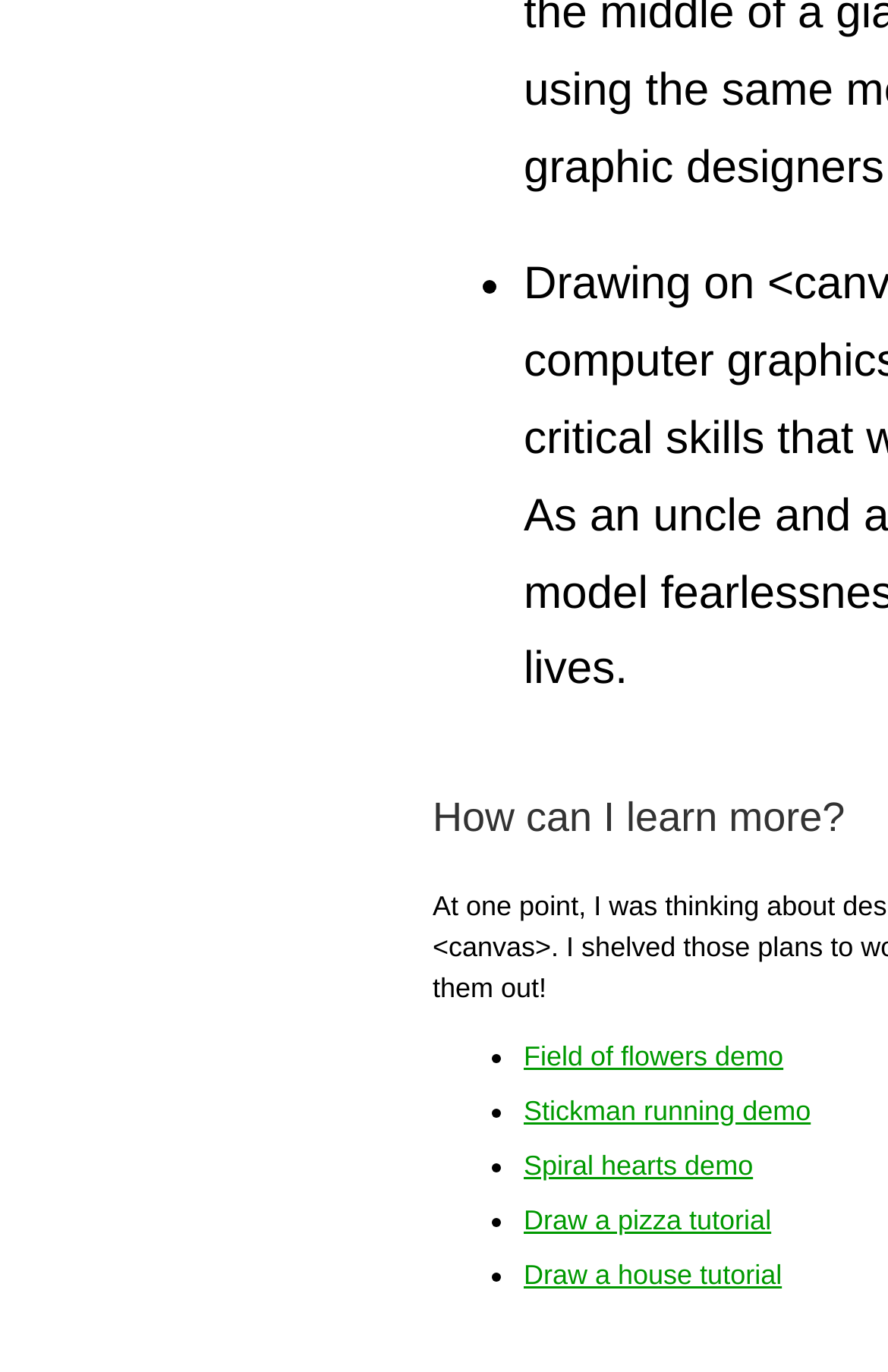Identify the bounding box for the described UI element. Provide the coordinates in (top-left x, top-left y, bottom-right x, bottom-right y) format with values ranging from 0 to 1: Spiral hearts demo

[0.59, 0.478, 0.848, 0.501]